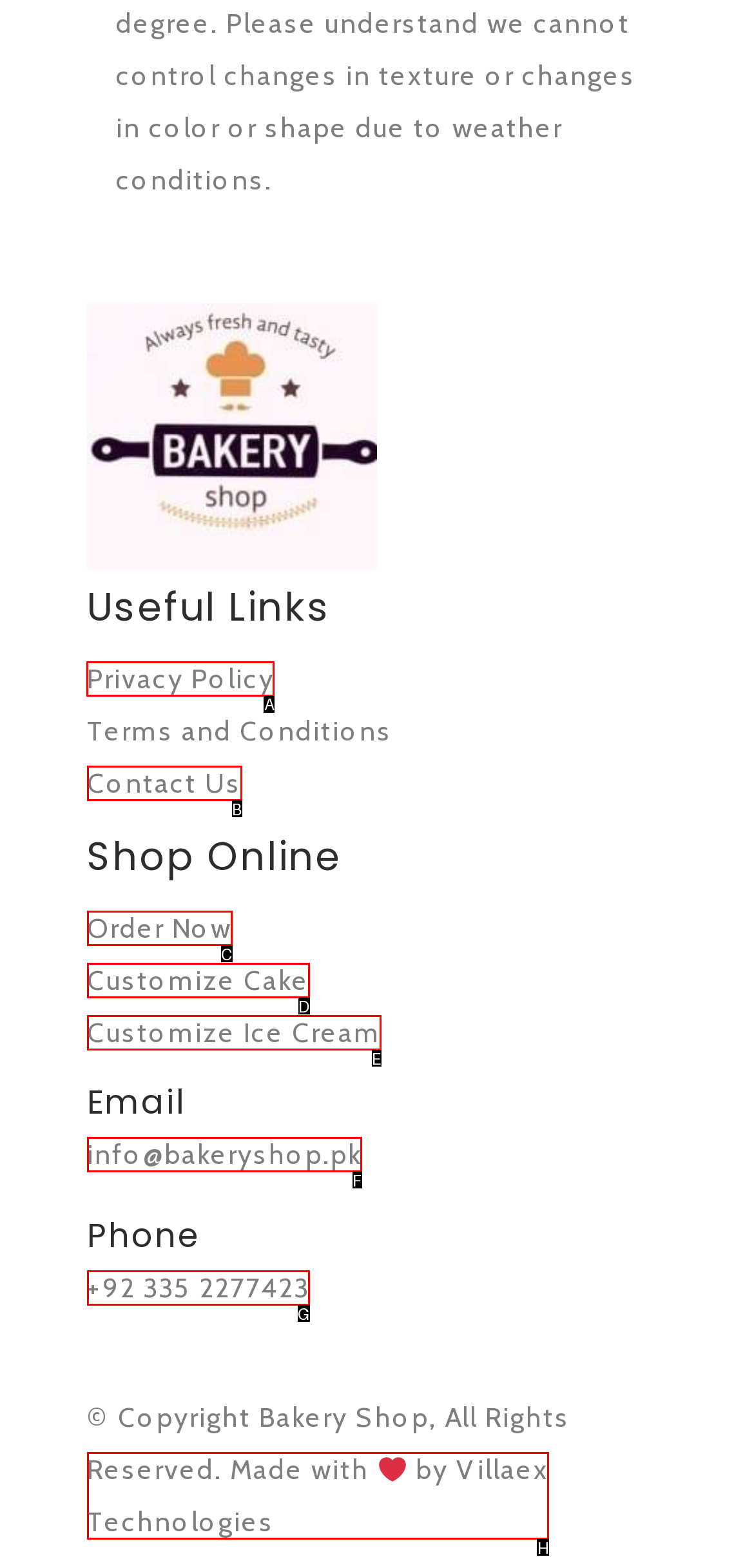Identify the letter of the UI element I need to click to carry out the following instruction: Click on the 'Privacy Policy' link

A